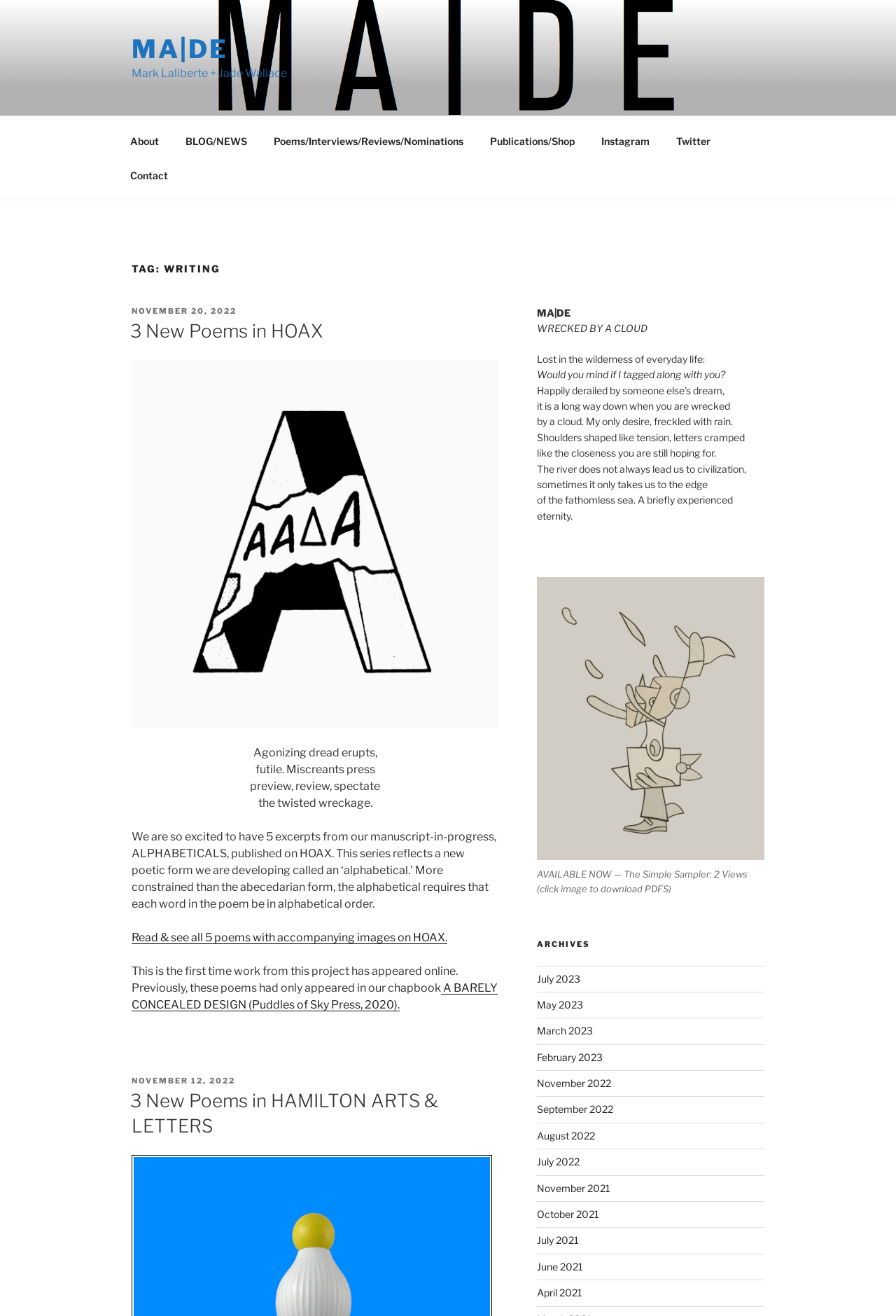Could you indicate the bounding box coordinates of the region to click in order to complete this instruction: "Read the poem '3 New Poems in HOAX'".

[0.147, 0.242, 0.556, 0.262]